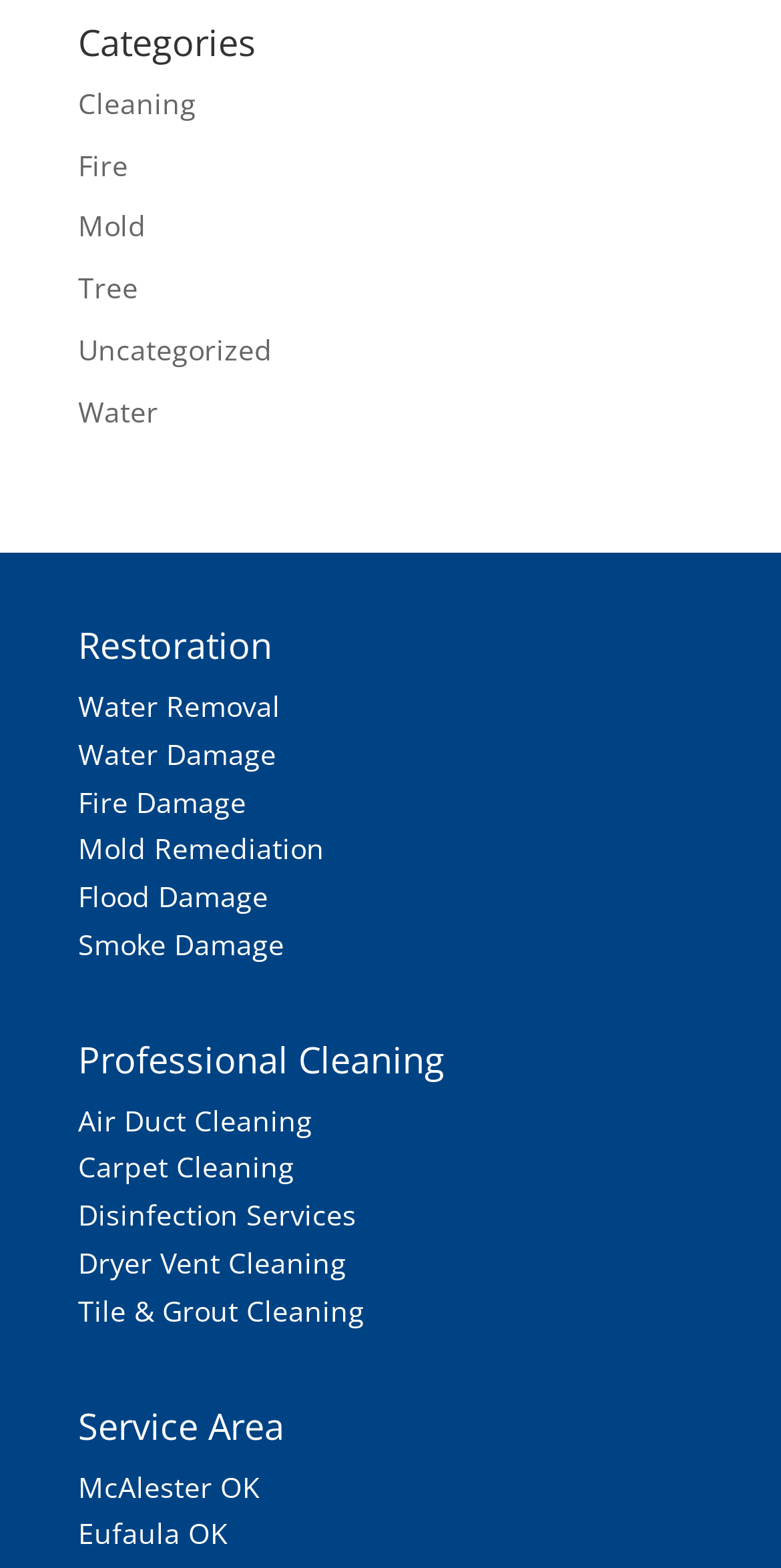Please find the bounding box coordinates of the clickable region needed to complete the following instruction: "visit our Facebook page". The bounding box coordinates must consist of four float numbers between 0 and 1, i.e., [left, top, right, bottom].

None